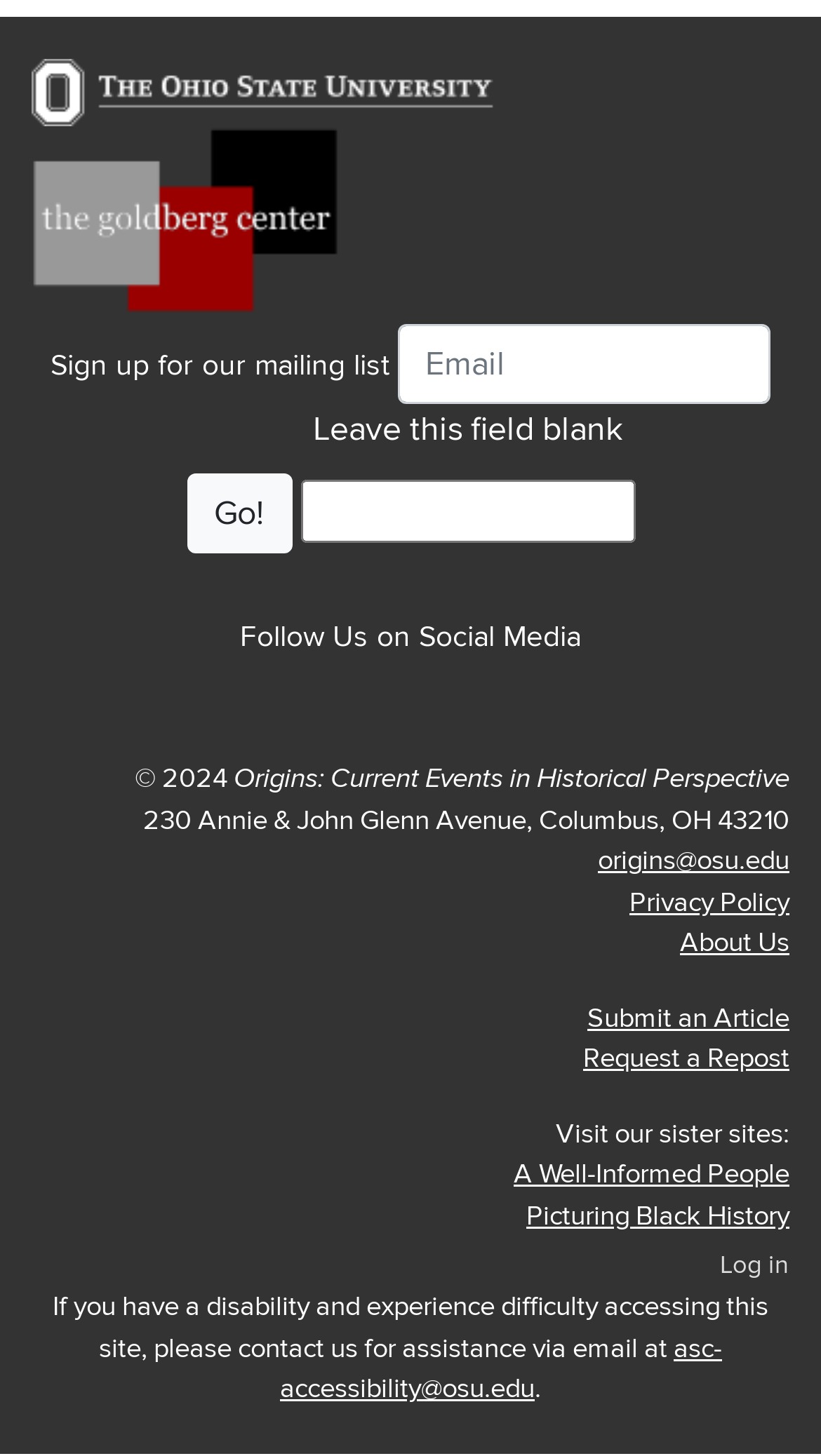Locate the bounding box coordinates of the item that should be clicked to fulfill the instruction: "Contact us for assistance".

[0.341, 0.915, 0.879, 0.966]